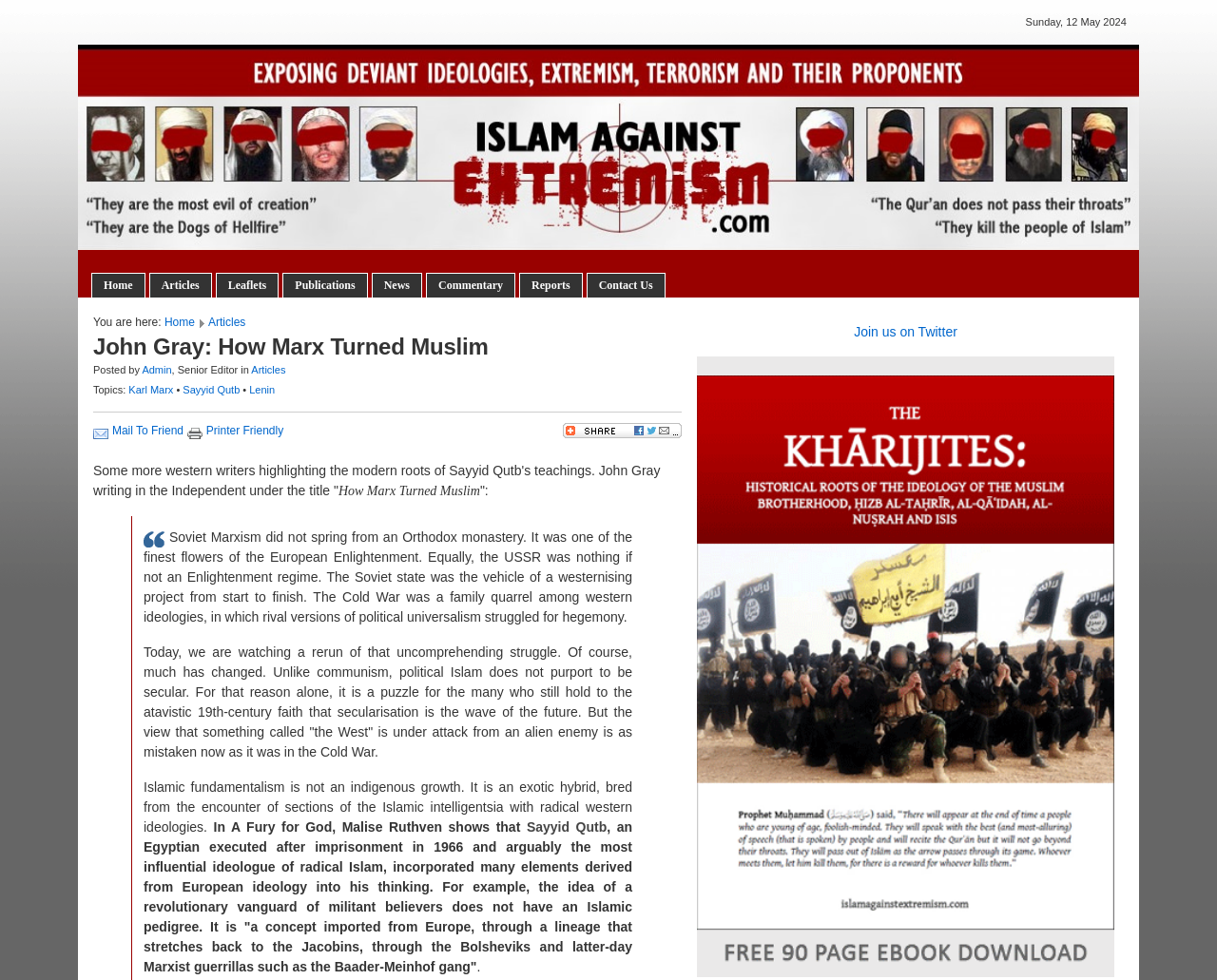Answer with a single word or phrase: 
What is the name of the book mentioned in the article?

A Fury for God